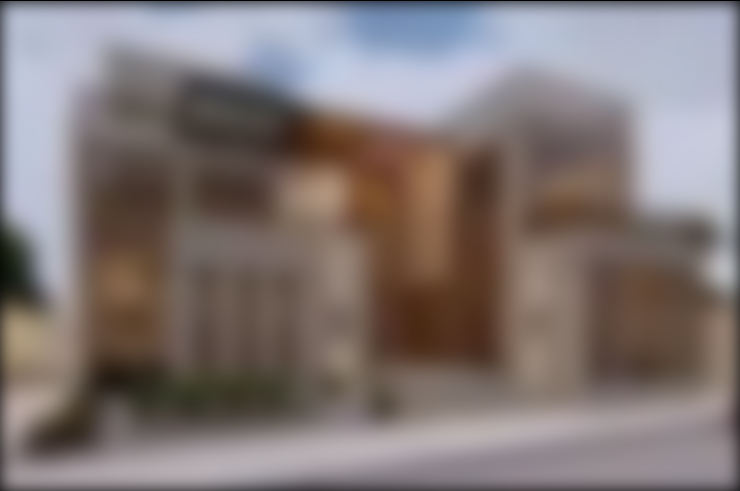What is the purpose of the large windows?
Please give a detailed answer to the question using the information shown in the image.

The caption states that large windows allow ample natural light to flood the interior, creating a welcoming atmosphere, which implies that the purpose of the large windows is to bring in natural light.